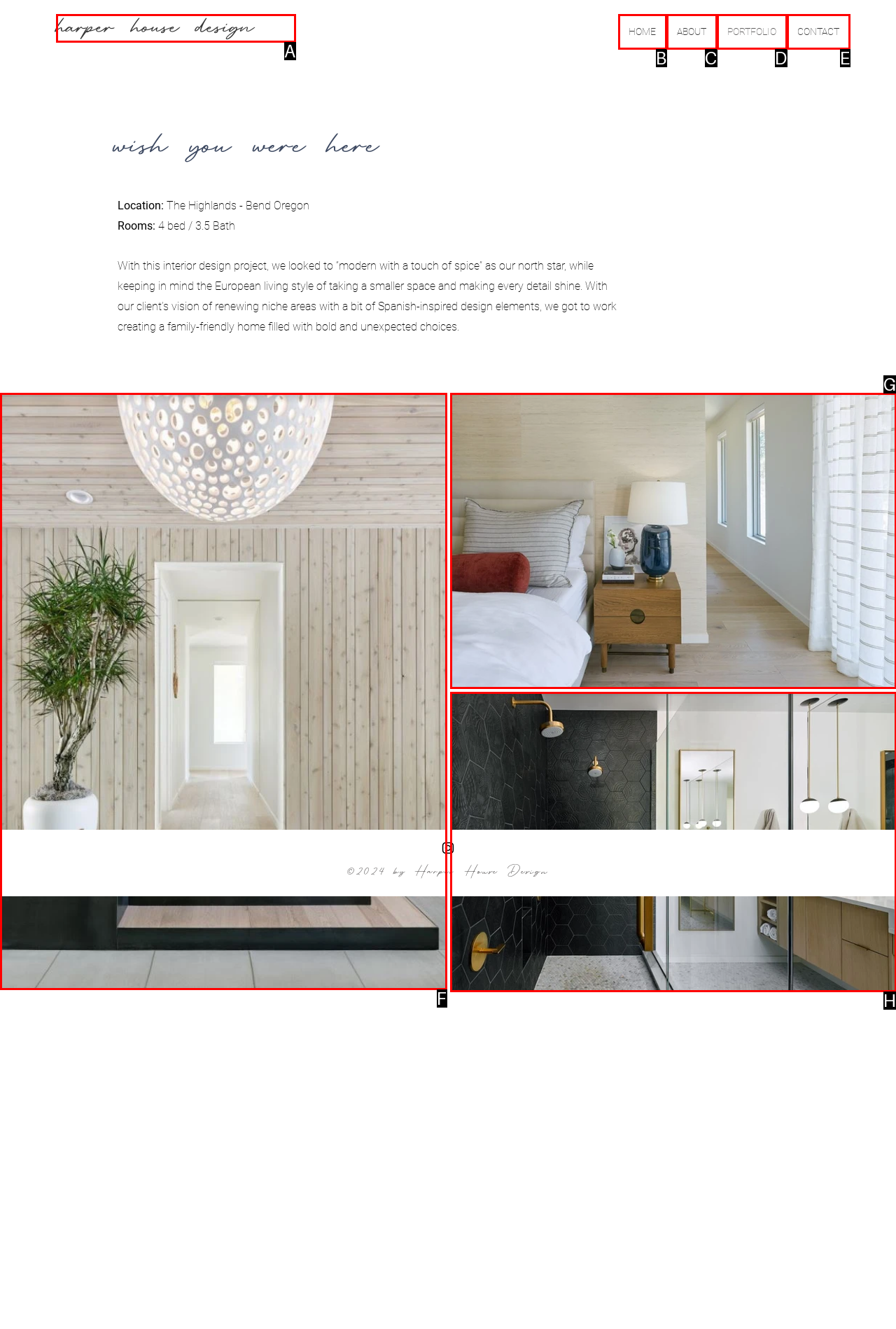Match the description to the correct option: aria-label="v entry.JPG"
Provide the letter of the matching option directly.

F